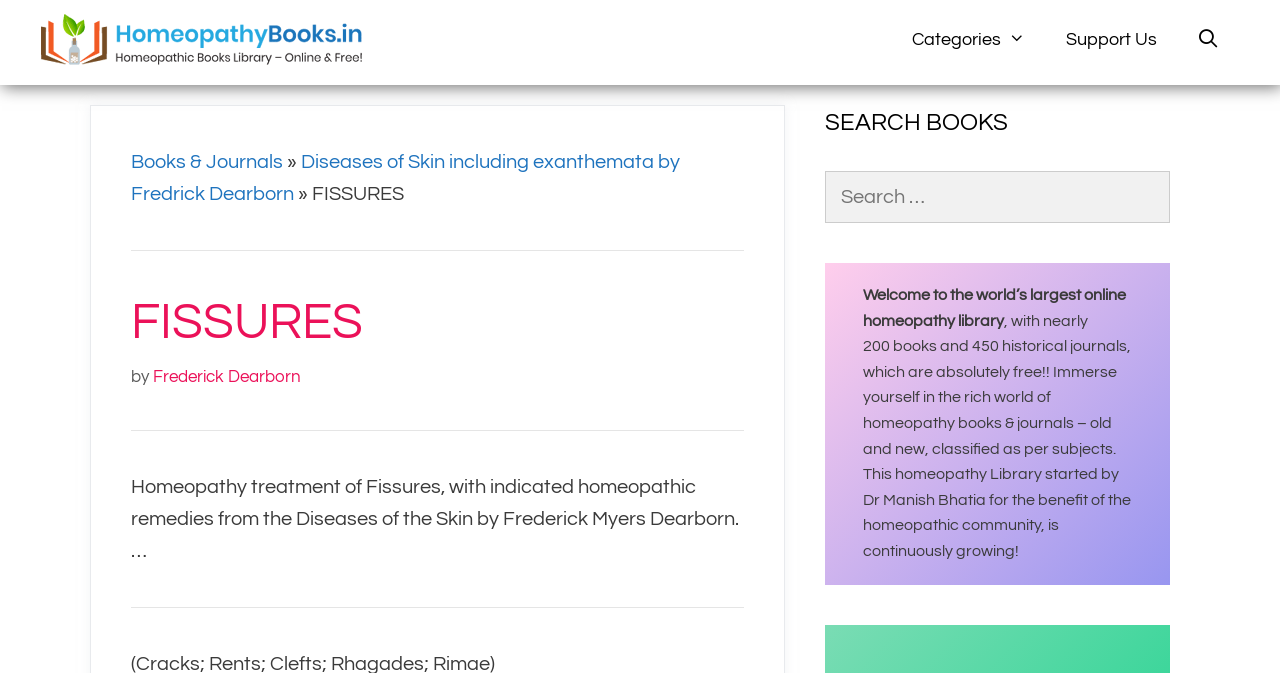What is the purpose of the search box?
Answer the question with a single word or phrase, referring to the image.

Search books